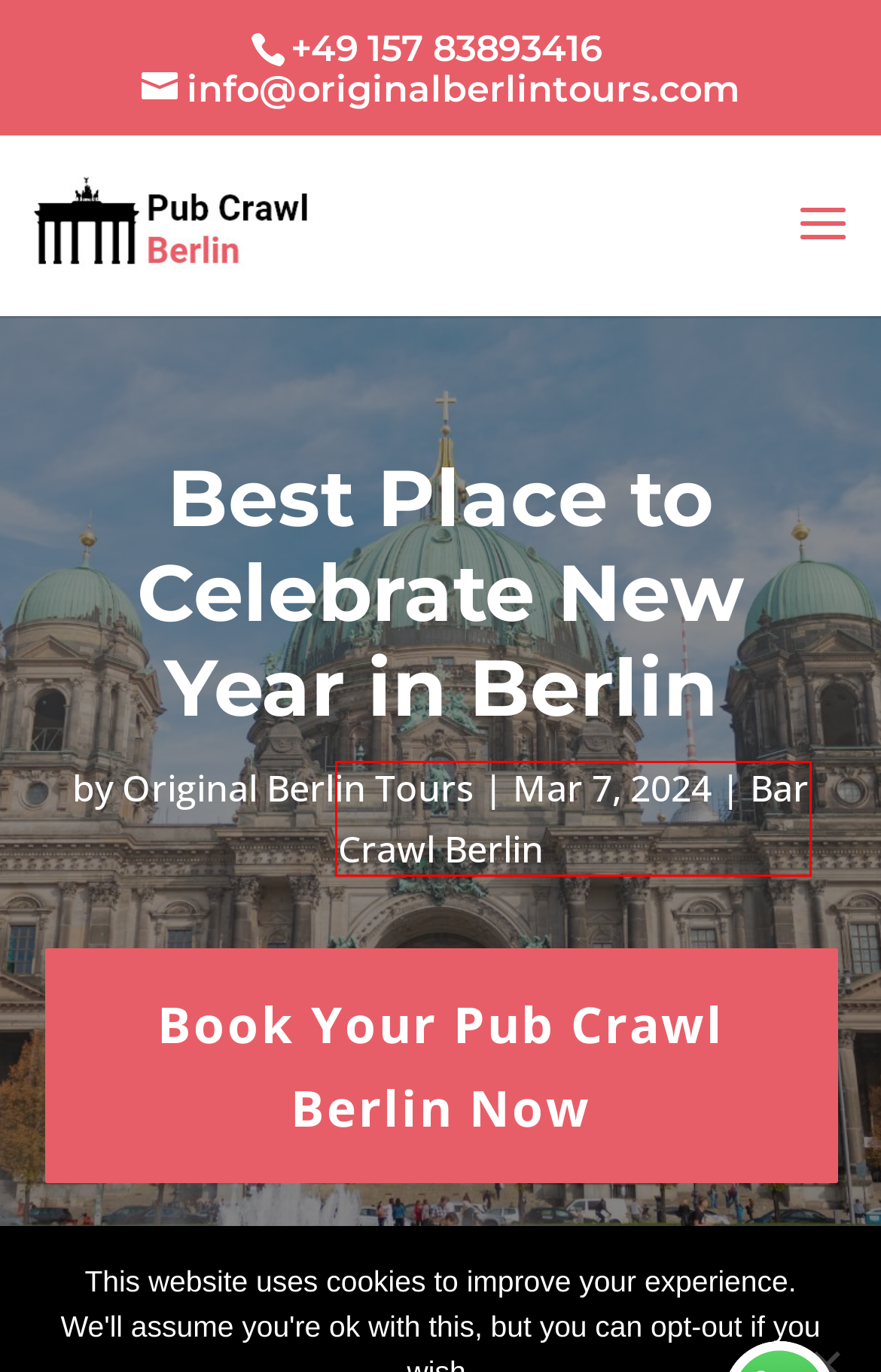Review the webpage screenshot provided, noting the red bounding box around a UI element. Choose the description that best matches the new webpage after clicking the element within the bounding box. The following are the options:
A. Category: Bar Crawl Berlin - PubCrawlBerlin.de
B. Sachsenhausen Tour Berlin - Concentration Camp Tour
C. Be Original Tours | Free Walking Tours and Pub Crawls
D. Original Pub Crawl Nice with 1 Hour Open Bar - Original Pub Crawls
E. Original Pub Crawl Stockholm - Original Pub Crawls
F. PubCrawlBerlin.de - Original Pub Crawl Berlin
G. Author: Original Berlin Tours - PubCrawlBerlin.de
H. Pub Crawl Berlin - Original Pub Crawls

A